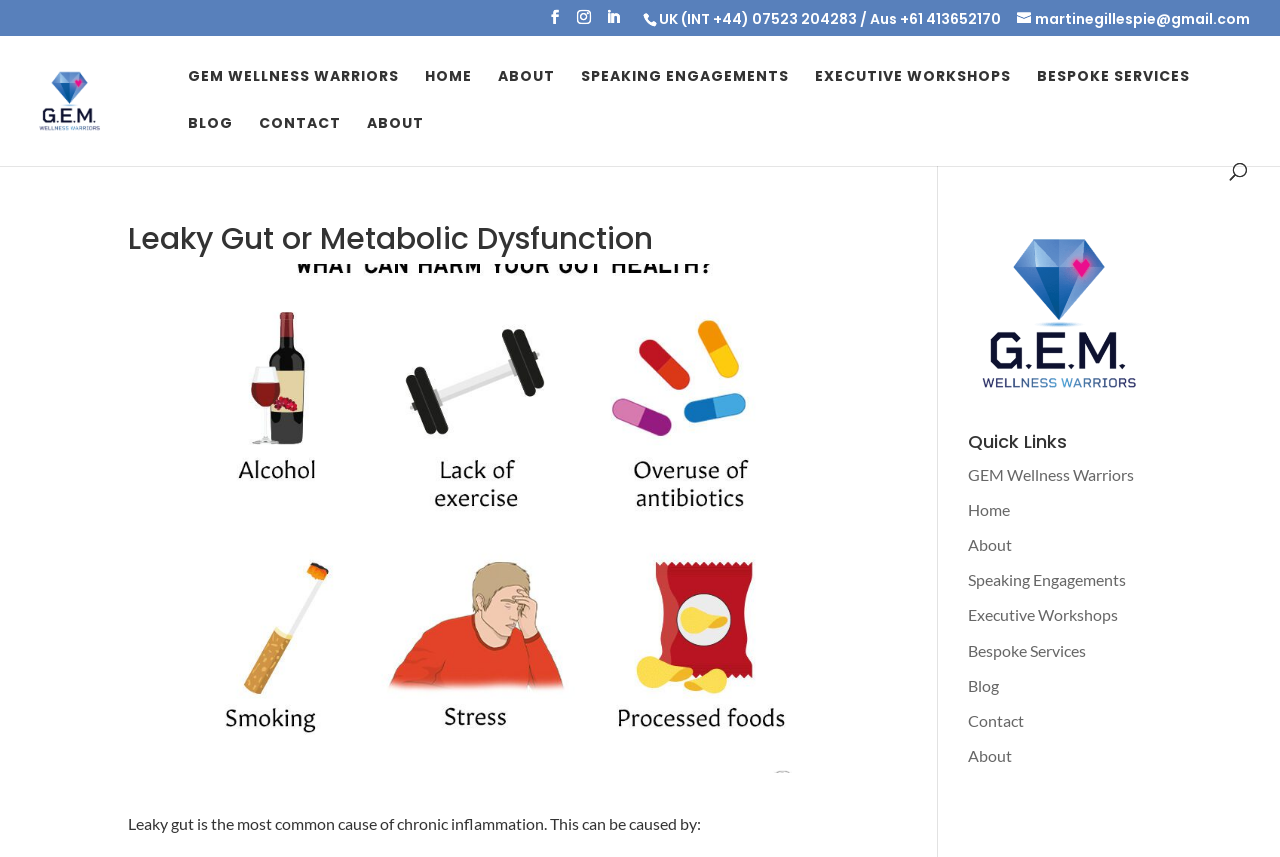Determine the bounding box coordinates in the format (top-left x, top-left y, bottom-right x, bottom-right y). Ensure all values are floating point numbers between 0 and 1. Identify the bounding box of the UI element described by: Executive Workshops

[0.637, 0.081, 0.79, 0.135]